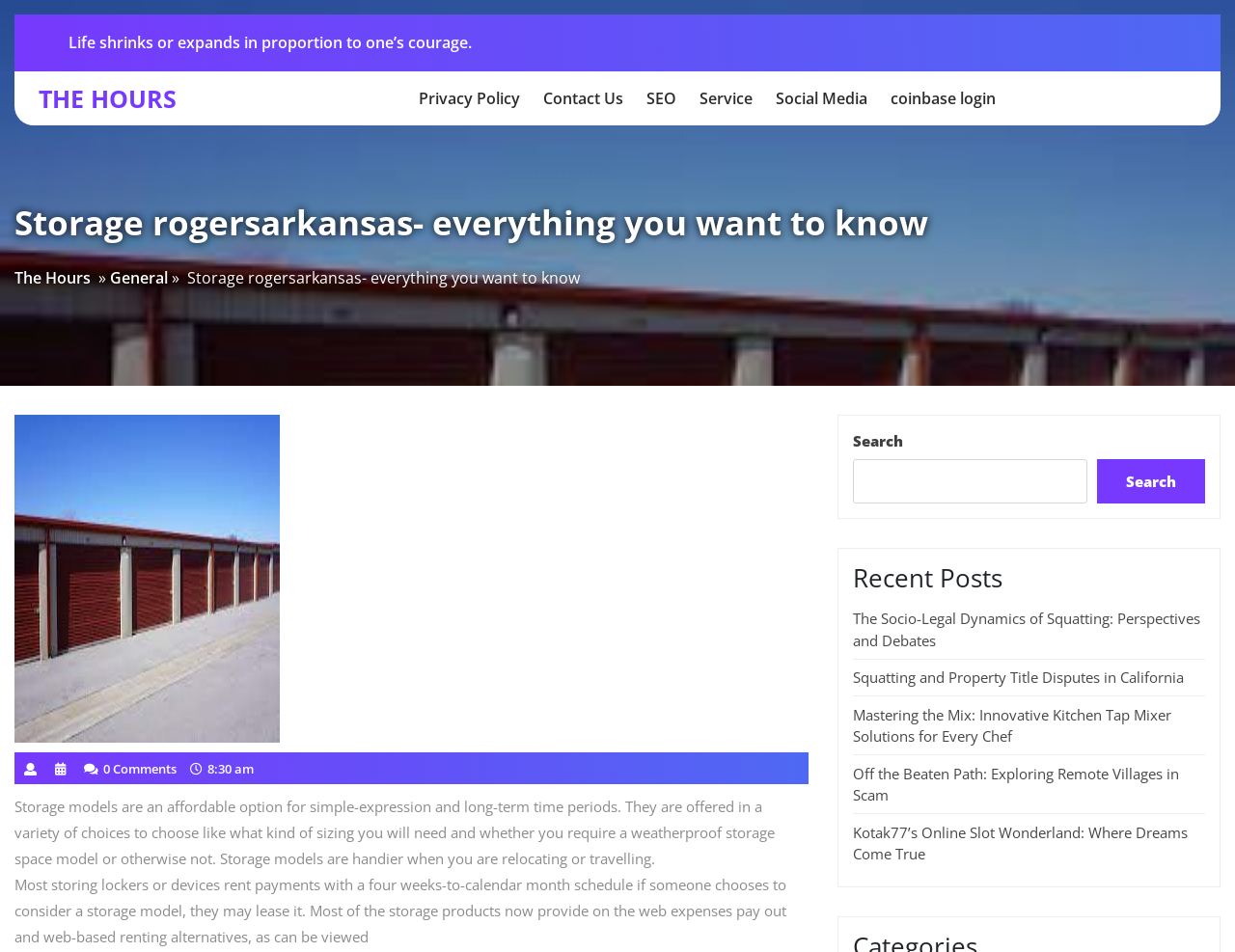Locate the bounding box coordinates of the element that needs to be clicked to carry out the instruction: "Enter email address". The coordinates should be given as four float numbers ranging from 0 to 1, i.e., [left, top, right, bottom].

None